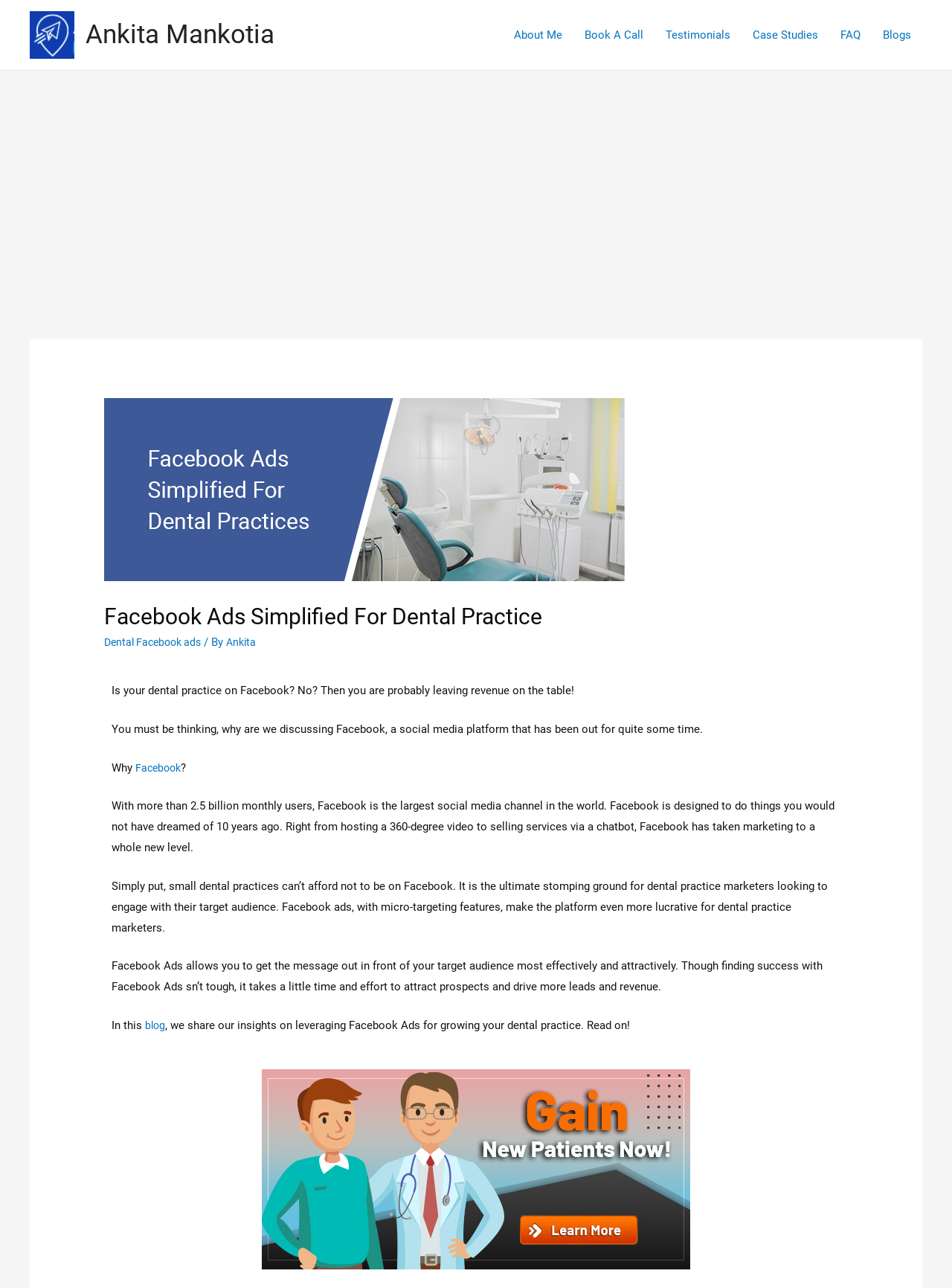Give a short answer using one word or phrase for the question:
What is the topic of the blog?

leveraging Facebook Ads for growing your dental practice